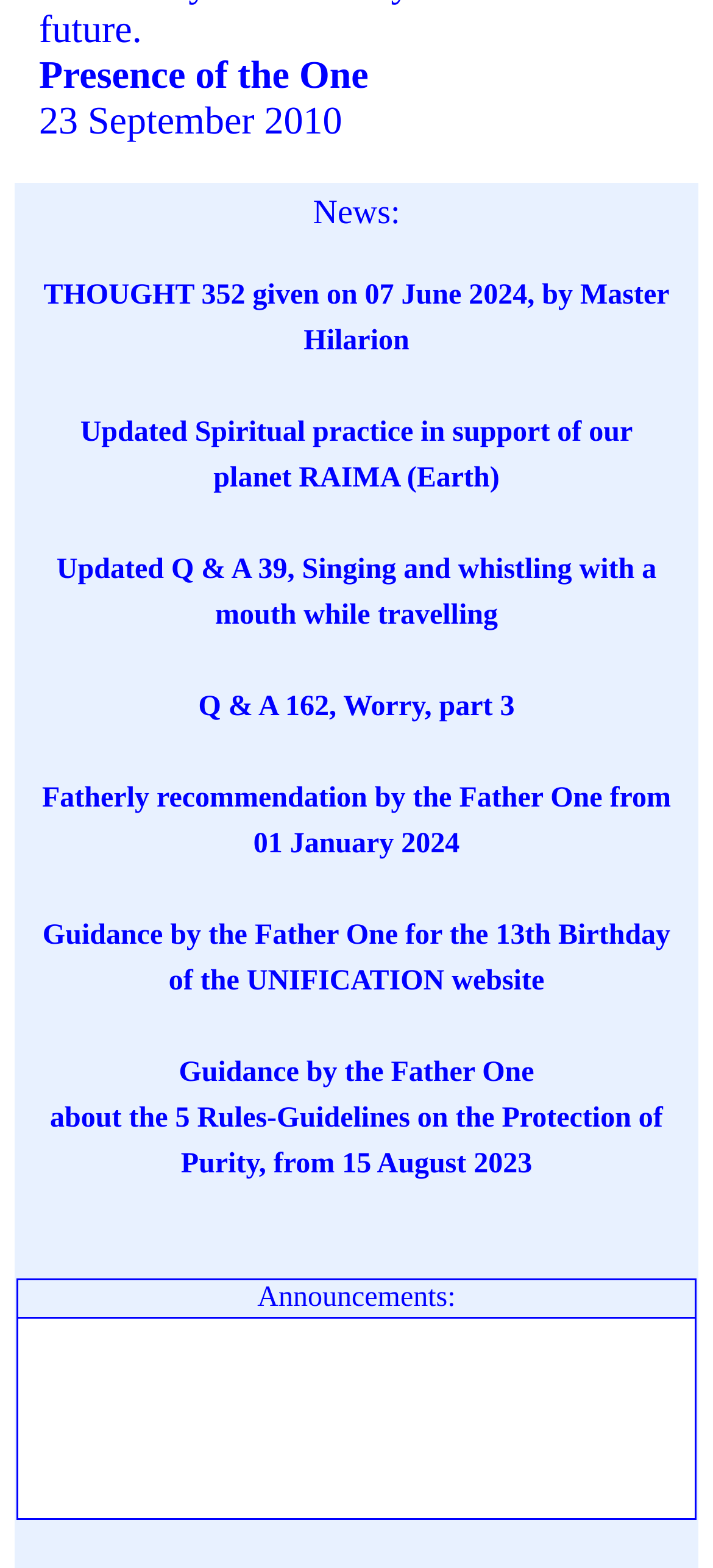How many empty grid cells are in the table?
Answer the question based on the image using a single word or a brief phrase.

1